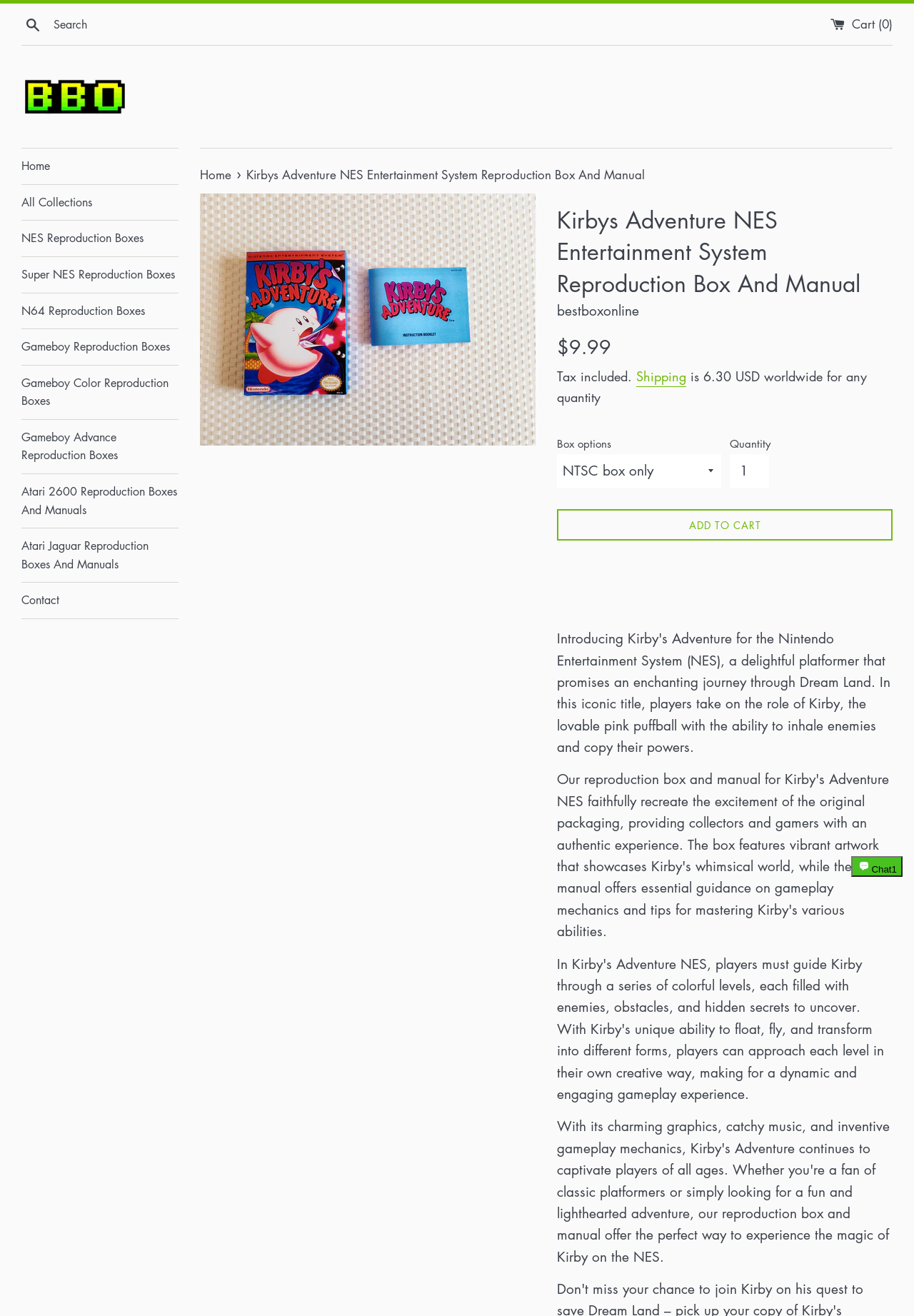What is the minimum quantity that can be added to the cart?
Refer to the image and provide a one-word or short phrase answer.

1